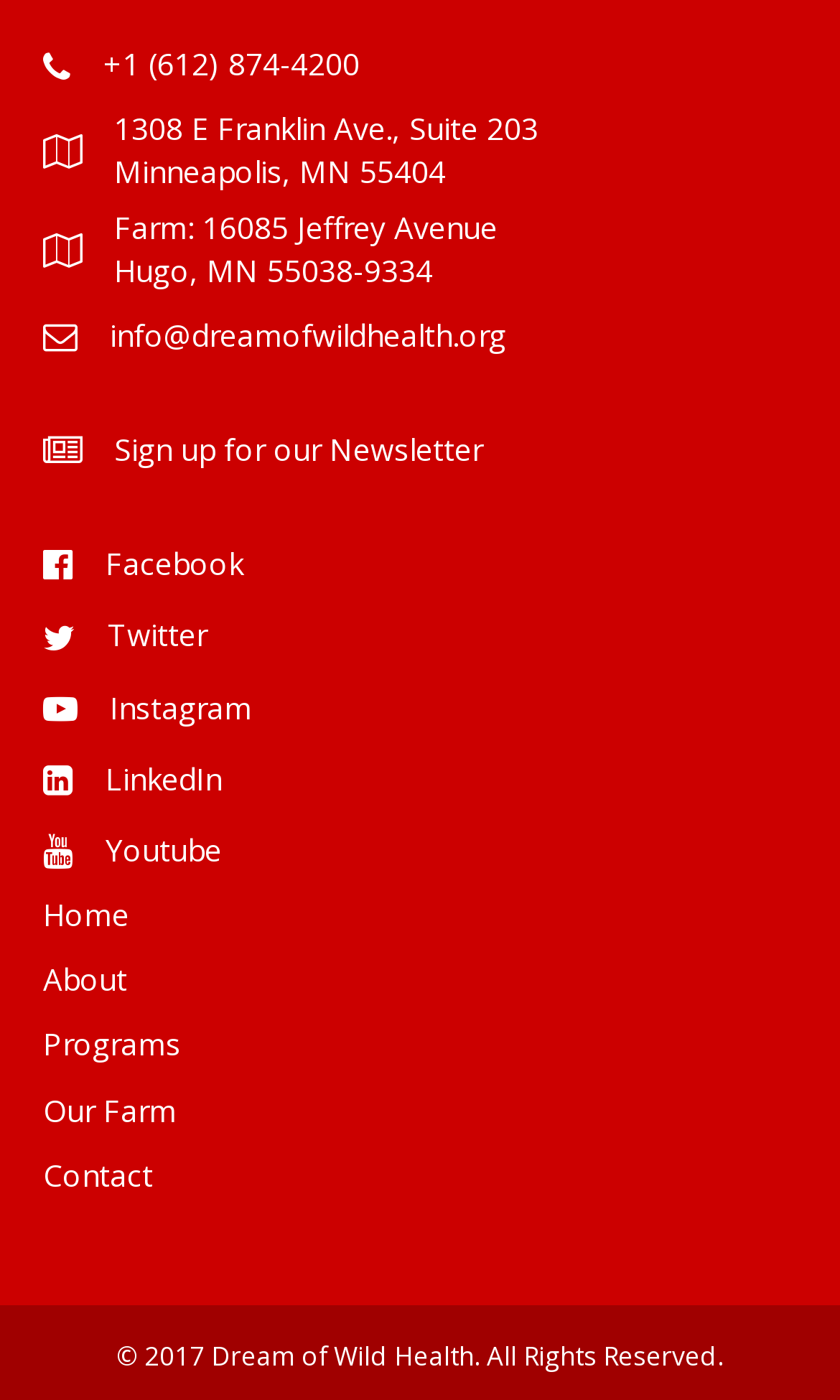Locate the bounding box coordinates of the element I should click to achieve the following instruction: "Go to the Home page".

[0.051, 0.638, 0.154, 0.667]